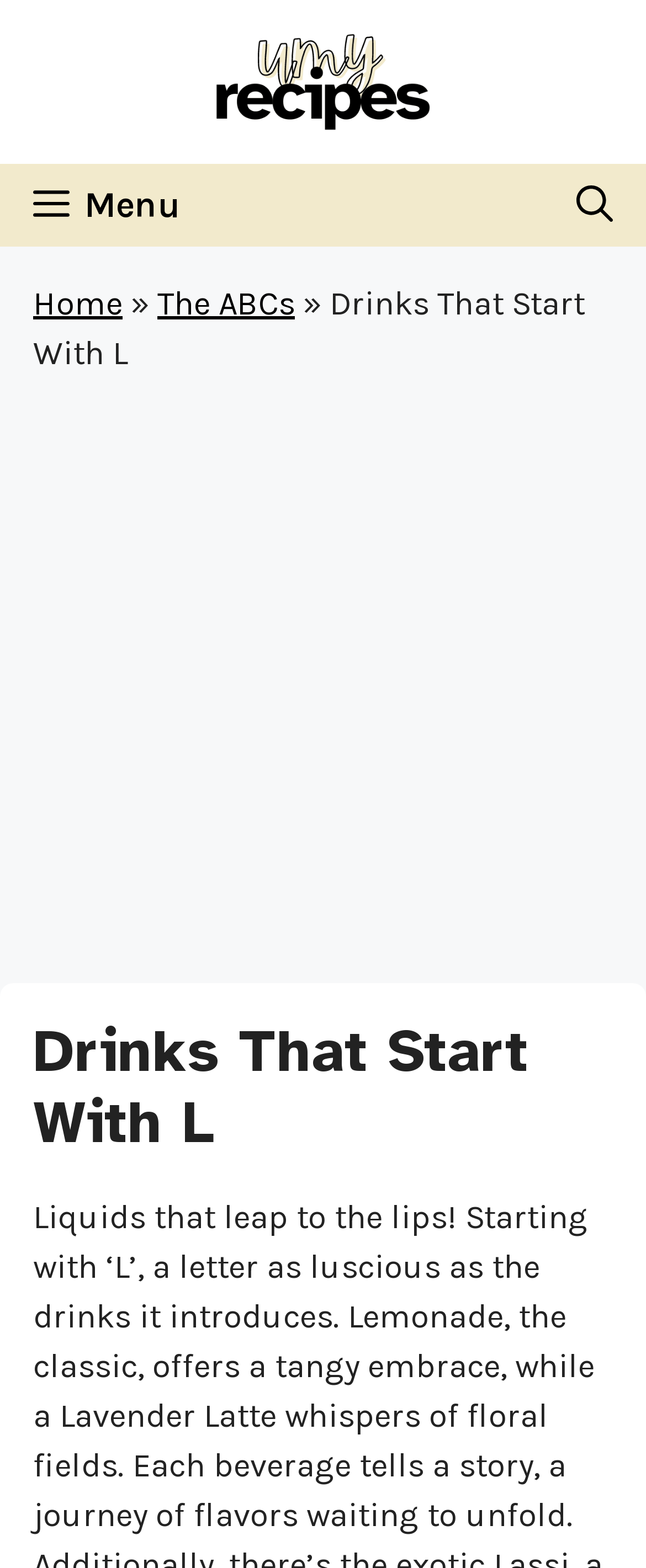Create a detailed summary of all the visual and textual information on the webpage.

The webpage is about "Drinks That Start With L". At the top, there is a banner with the site's name "Umyrecipes" accompanied by an image, taking up about a third of the screen width. Below the banner, there is a navigation menu with a "Menu" button on the left and an "Open search" button on the right.

On the left side of the page, there is a column of links, including "Home", "The ABCs", and a separator symbol "»". The main title "Drinks That Start With L" is located above this column, spanning almost the entire width of the page.

The main content of the page is an iframe, which takes up most of the page's real estate, and is likely an advertisement. Within the iframe, there is a header section with a heading that repeats the title "Drinks That Start With L".